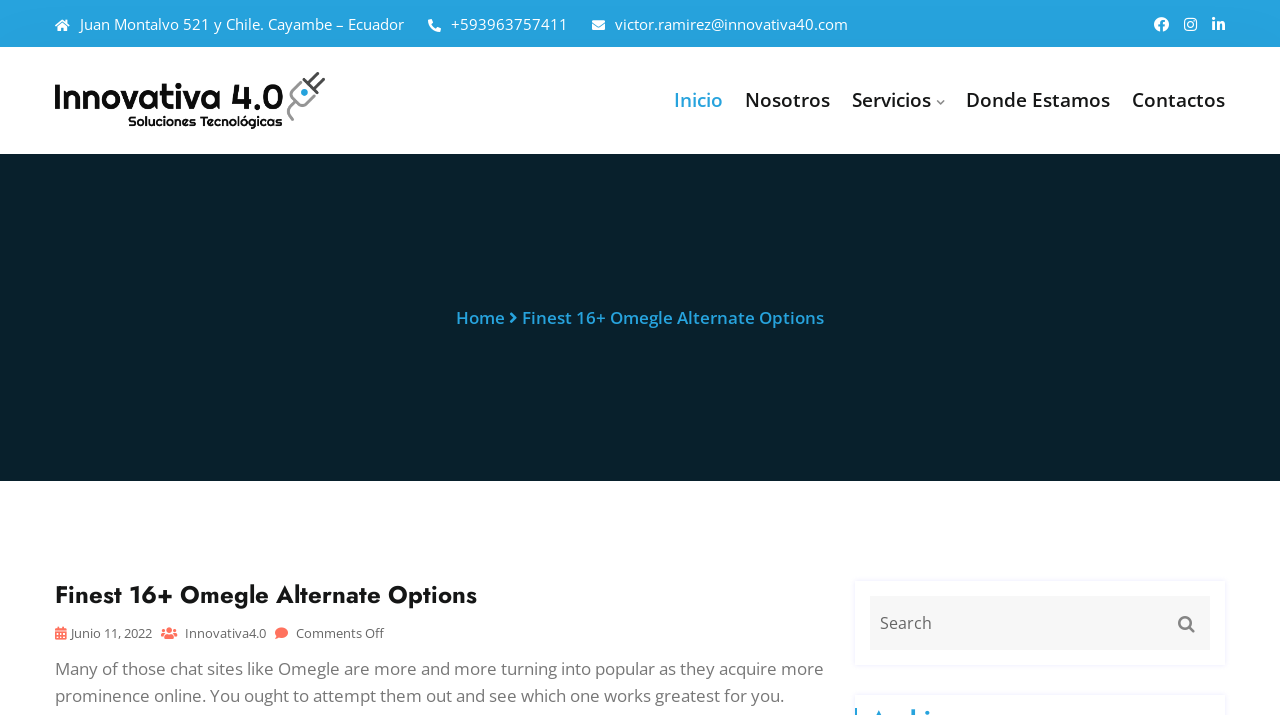Show the bounding box coordinates for the element that needs to be clicked to execute the following instruction: "search for something". Provide the coordinates in the form of four float numbers between 0 and 1, i.e., [left, top, right, bottom].

[0.68, 0.833, 0.945, 0.909]